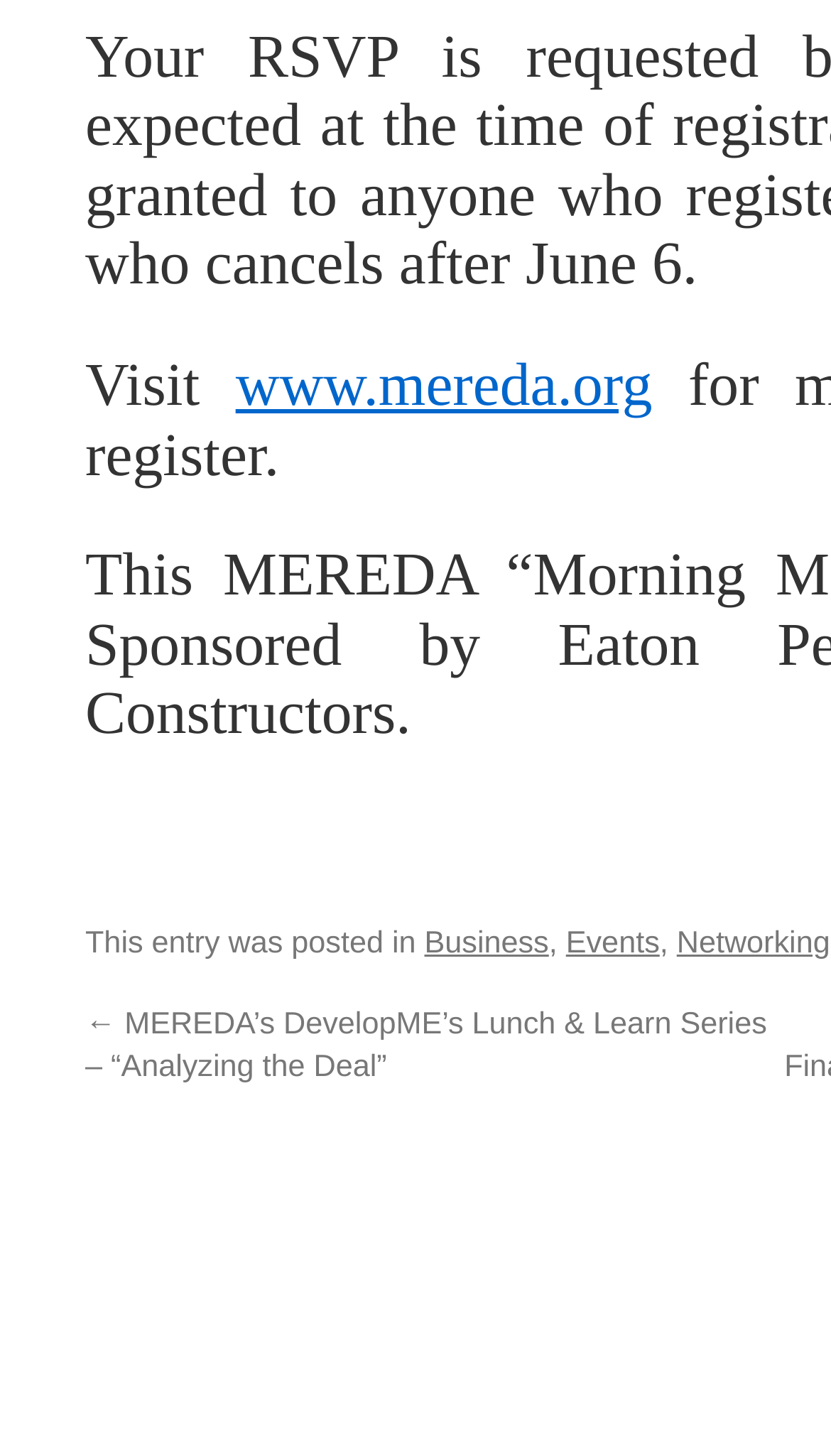What is the title of the post mentioned in the webpage?
Please use the image to deliver a detailed and complete answer.

The title of the post is mentioned in the link element with the text 'MEREDA’s DevelopME’s Lunch & Learn Series – “Analyzing the Deal”' which is a child element of the root element, and its bounding box coordinates are [0.103, 0.693, 0.923, 0.746].